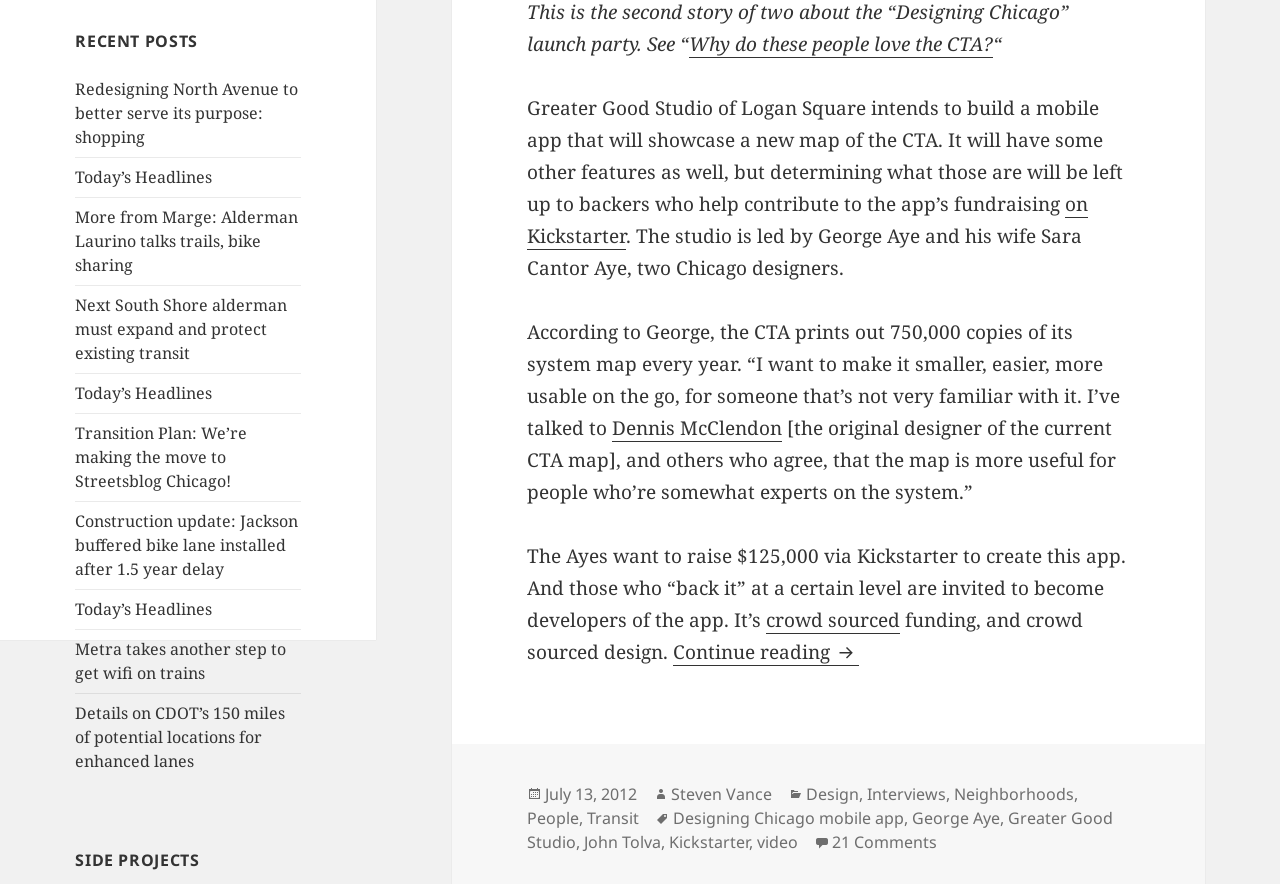Given the description of the UI element: "July 13, 2012July 13, 2012", predict the bounding box coordinates in the form of [left, top, right, bottom], with each value being a float between 0 and 1.

[0.426, 0.885, 0.498, 0.911]